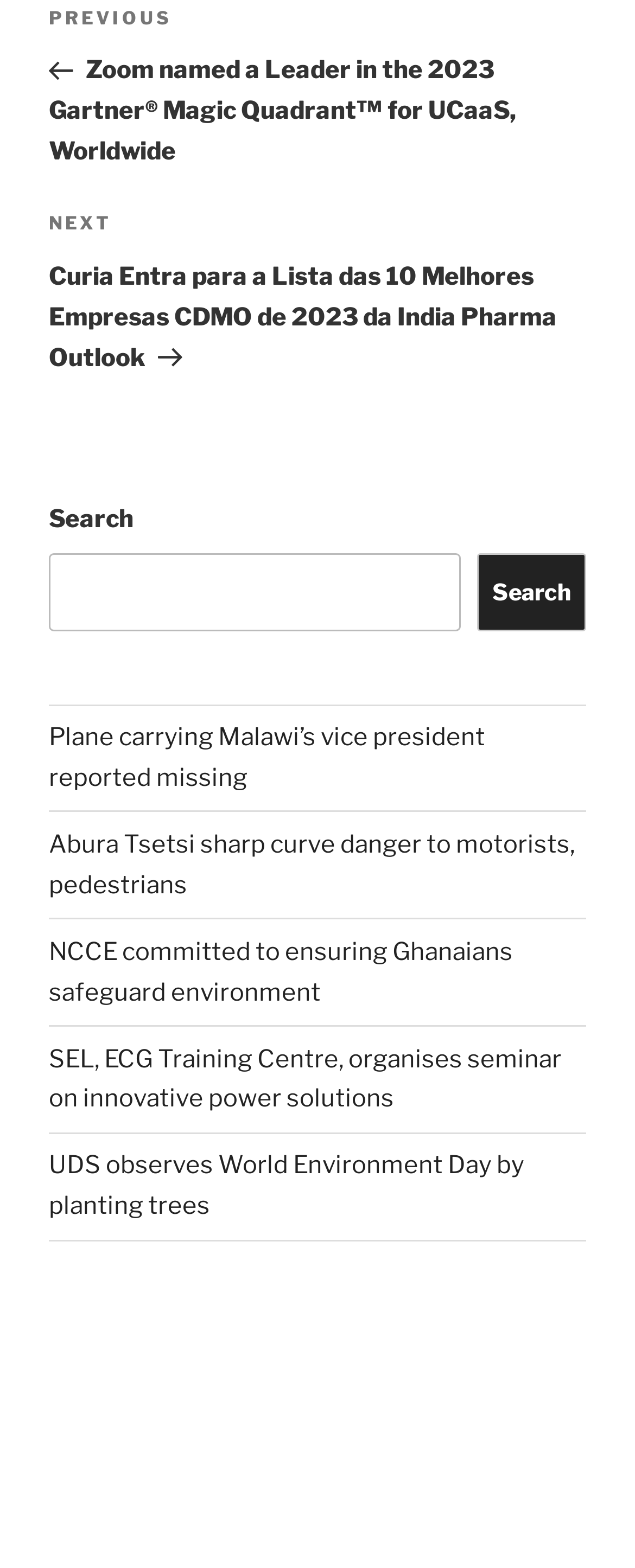What is the position of the search box on the webpage?
Offer a detailed and full explanation in response to the question.

The search box is located at the top of the webpage, as indicated by its bounding box coordinates [0.077, 0.319, 0.923, 0.402], which suggests that it is positioned near the top of the page.